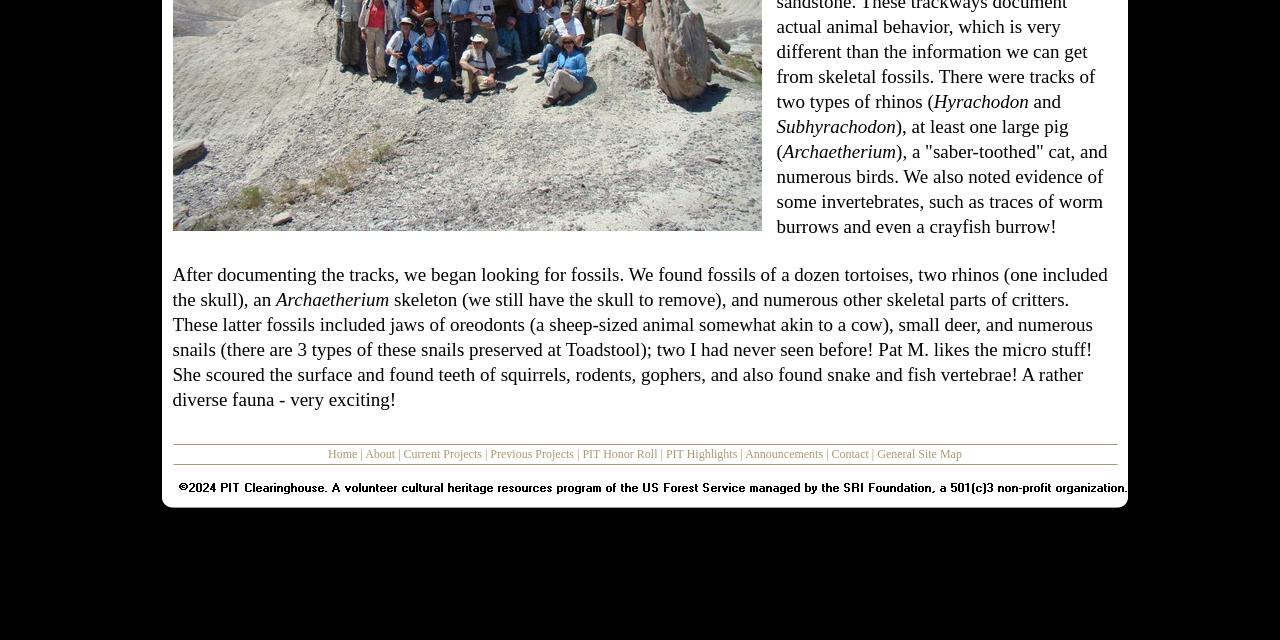Based on the element description: "Contact", identify the UI element and provide its bounding box coordinates. Use four float numbers between 0 and 1, [left, top, right, bottom].

[0.65, 0.698, 0.679, 0.72]